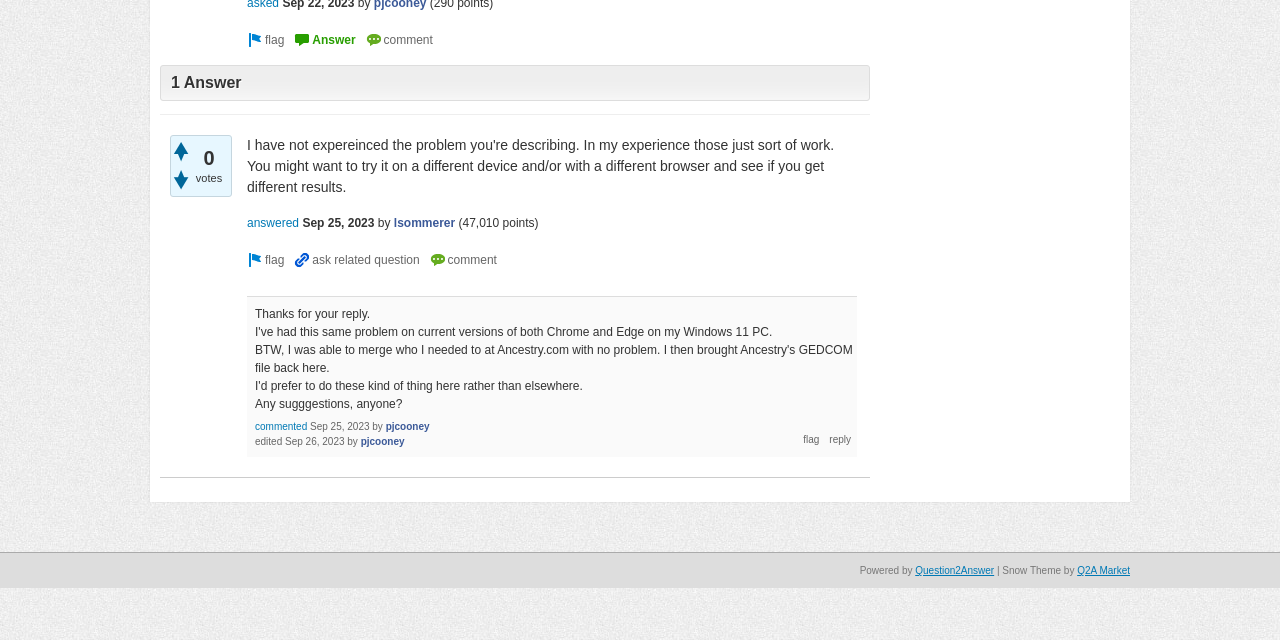Given the element description, predict the bounding box coordinates in the format (top-left x, top-left y, bottom-right x, bottom-right y), using floating point numbers between 0 and 1: pjcooney

[0.282, 0.681, 0.316, 0.698]